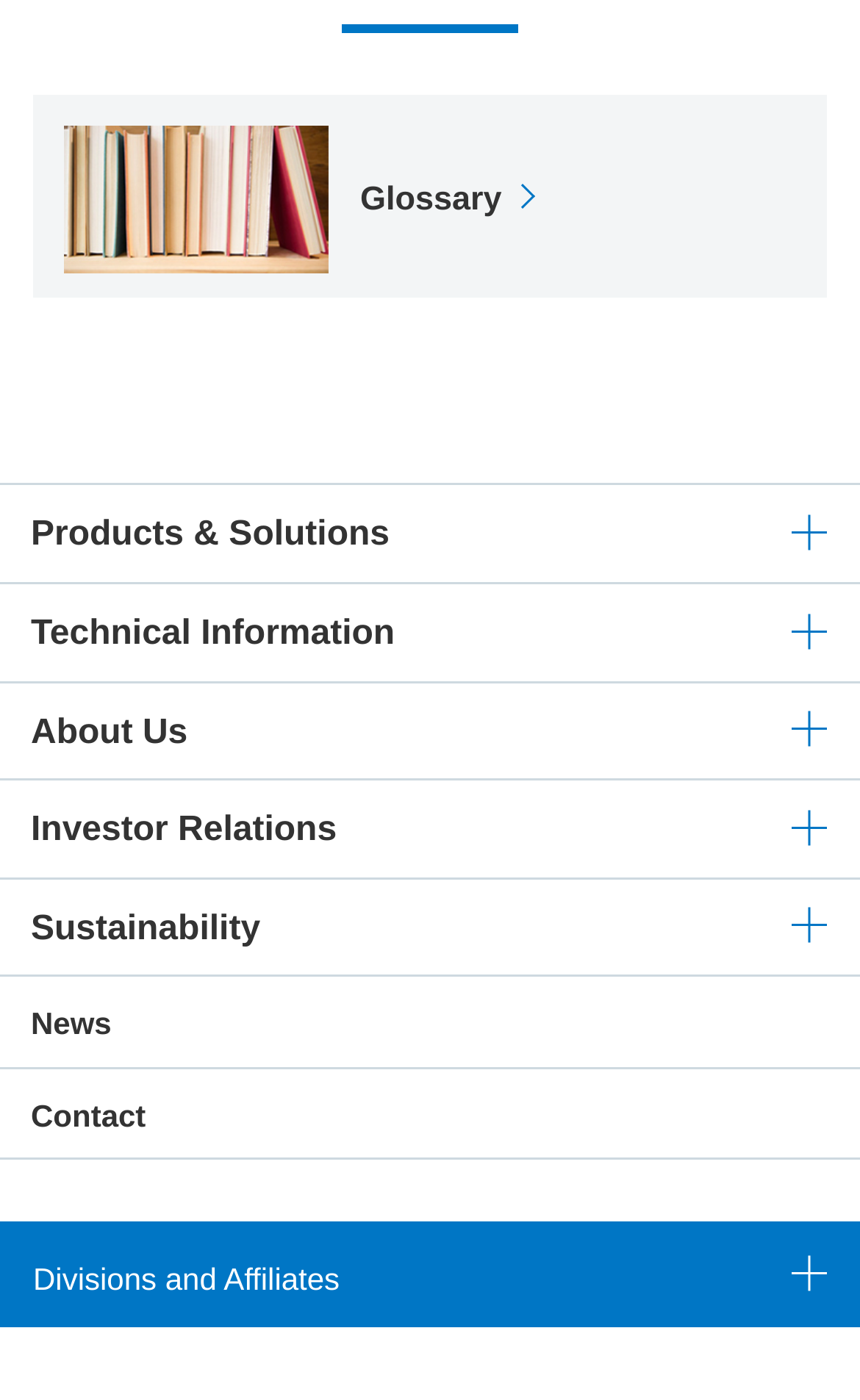How many main navigation links are there?
Answer the question with a detailed explanation, including all necessary information.

I counted the number of links in the main navigation menu, which includes 'Glossary', 'Products & Solutions', 'Technical Information', 'About Us', 'Investor Relations', 'Sustainability', 'News', and 'Contact'.